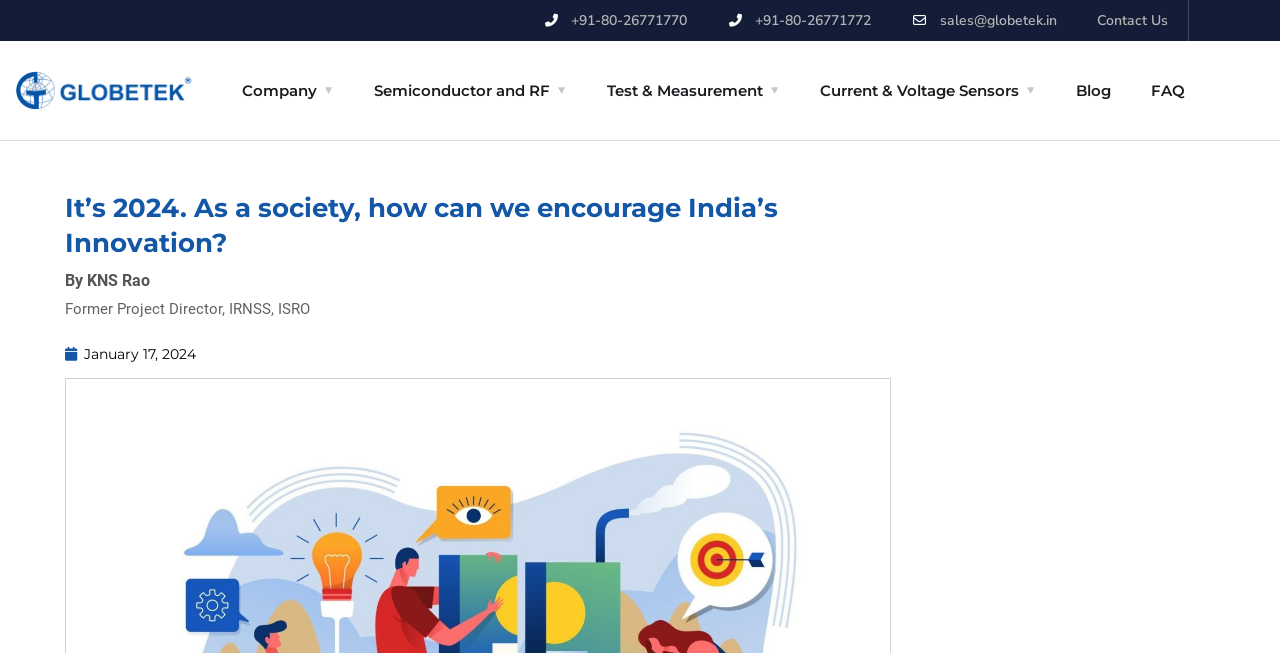Can you pinpoint the bounding box coordinates for the clickable element required for this instruction: "Check the FAQ"? The coordinates should be four float numbers between 0 and 1, i.e., [left, top, right, bottom].

[0.899, 0.063, 0.926, 0.214]